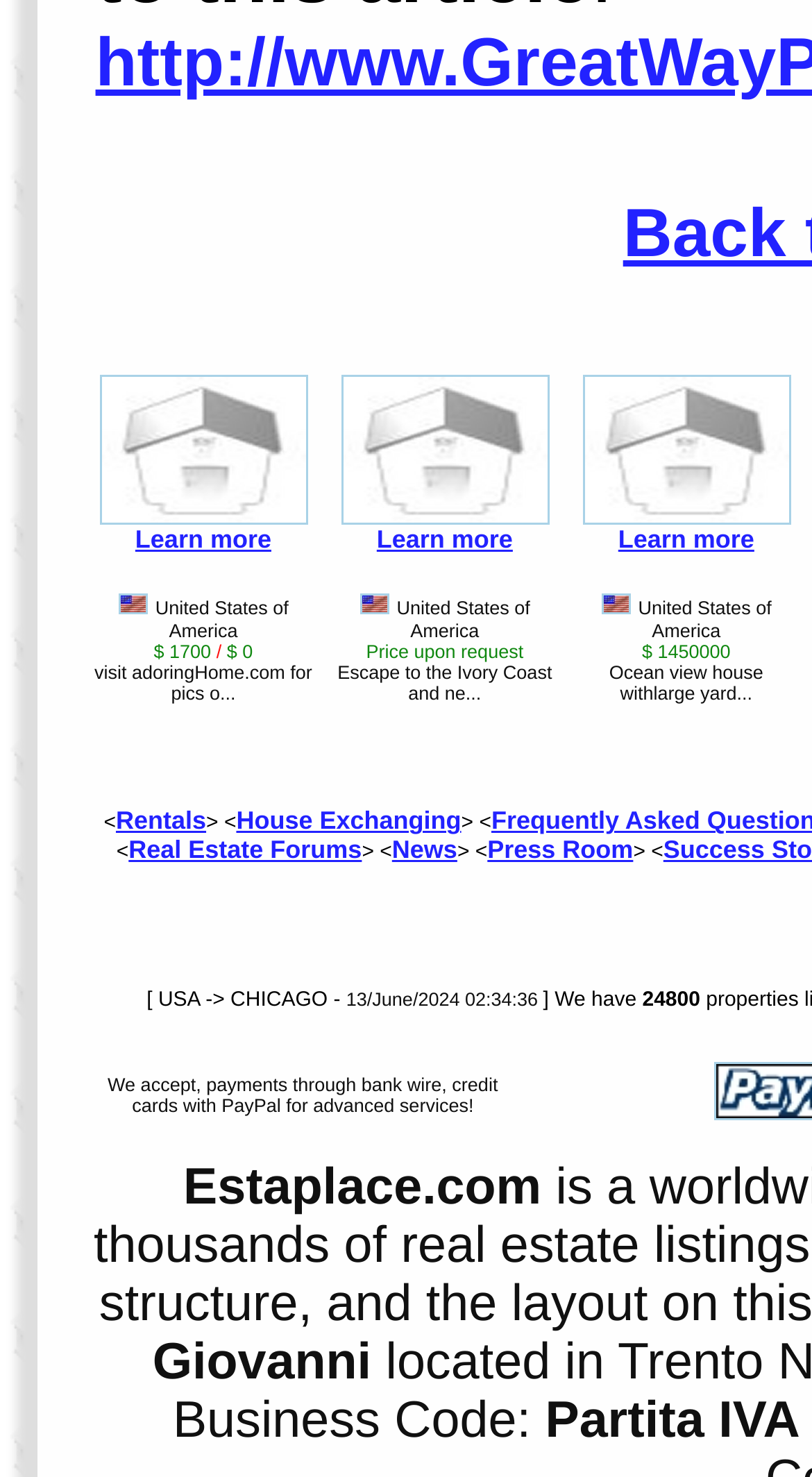Could you locate the bounding box coordinates for the section that should be clicked to accomplish this task: "Click on the 'MENU' button".

None